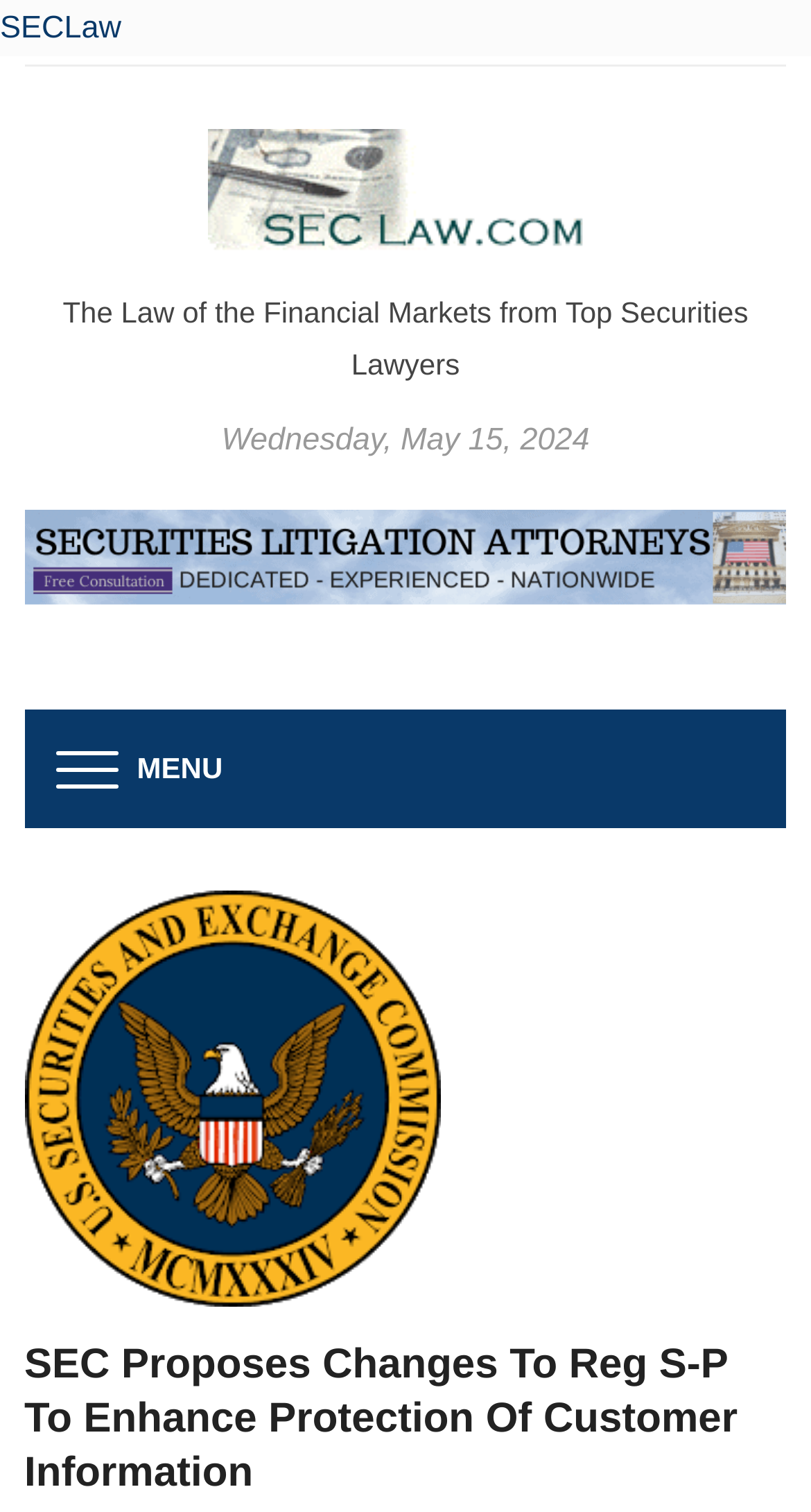Respond with a single word or phrase to the following question: How many links are there on the top section?

3